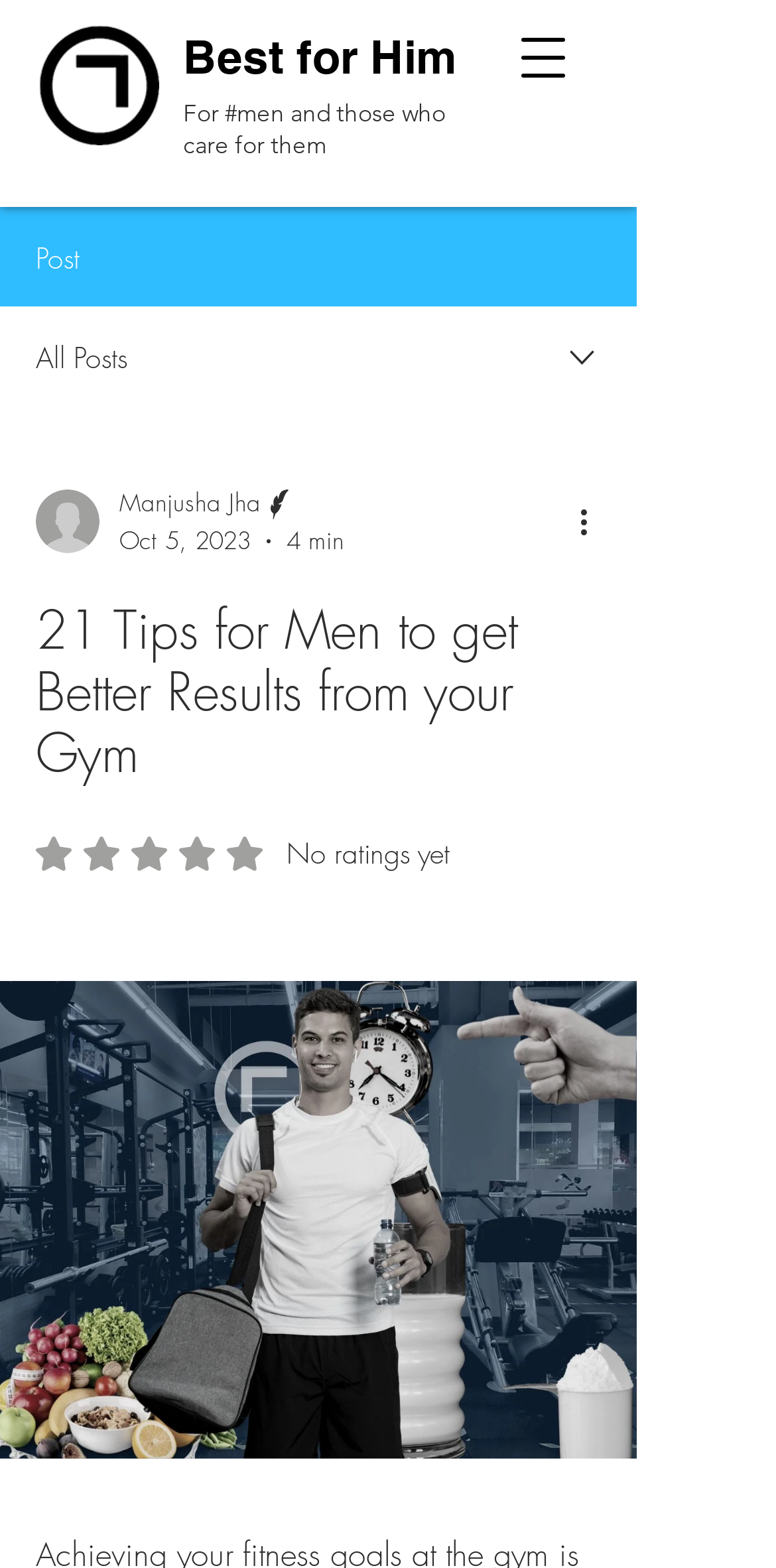Please answer the following question using a single word or phrase: 
How many authors are mentioned on this webpage?

1